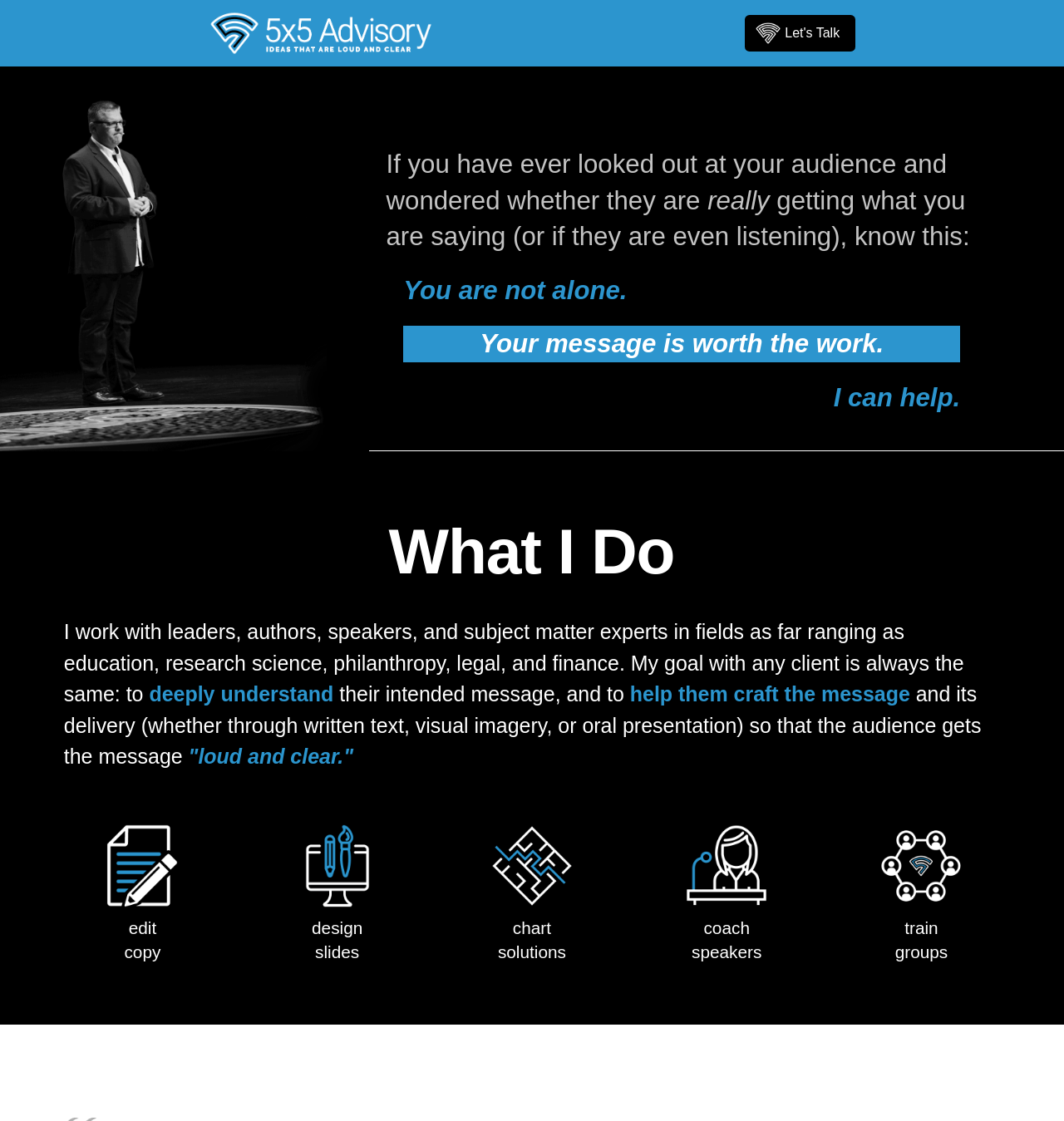Generate a thorough description of the webpage.

This webpage is about 5x5 Advisory LLC, a consulting firm that specializes in organizational leadership and public communication. At the top of the page, there is a logo image on the left and a "Let's Talk" link on the right. Below the logo, there is a brief paragraph of text that starts with "If you have ever looked out at your audience and wondered whether they are really getting what you are saying..." and continues to express the importance of effective communication.

Following this paragraph, there are three headings that read "You are not alone.", "Your message is worth the work.", and "I can help." Below these headings, there is a section titled "What I Do" that describes the consulting services offered by 5x5 Advisory LLC. The text explains that the firm works with leaders, authors, speakers, and subject matter experts in various fields to help them craft and deliver their messages effectively.

On the right side of this section, there are six images, each accompanied by a short phrase or word, such as "edit", "copy", "design", "slides", "chart", "solutions", "coach", "speakers", "train", and "groups". These images and phrases appear to represent the different services or areas of expertise offered by the consulting firm.

At the very bottom of the page, there is a small icon with a Facebook logo, which is likely a link to the firm's social media page.